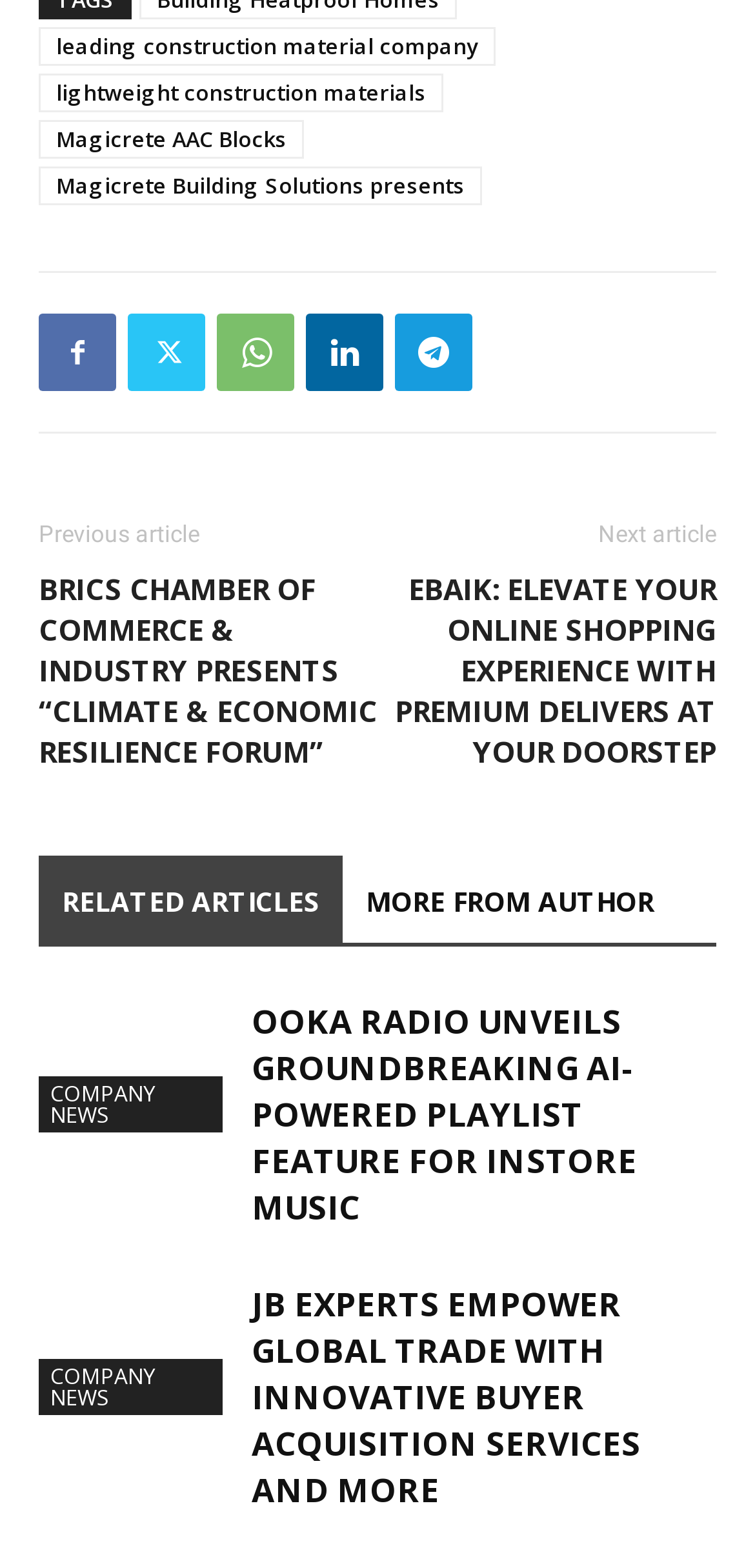Determine the bounding box coordinates of the clickable element to achieve the following action: 'View the previous article'. Provide the coordinates as four float values between 0 and 1, formatted as [left, top, right, bottom].

[0.051, 0.332, 0.264, 0.35]